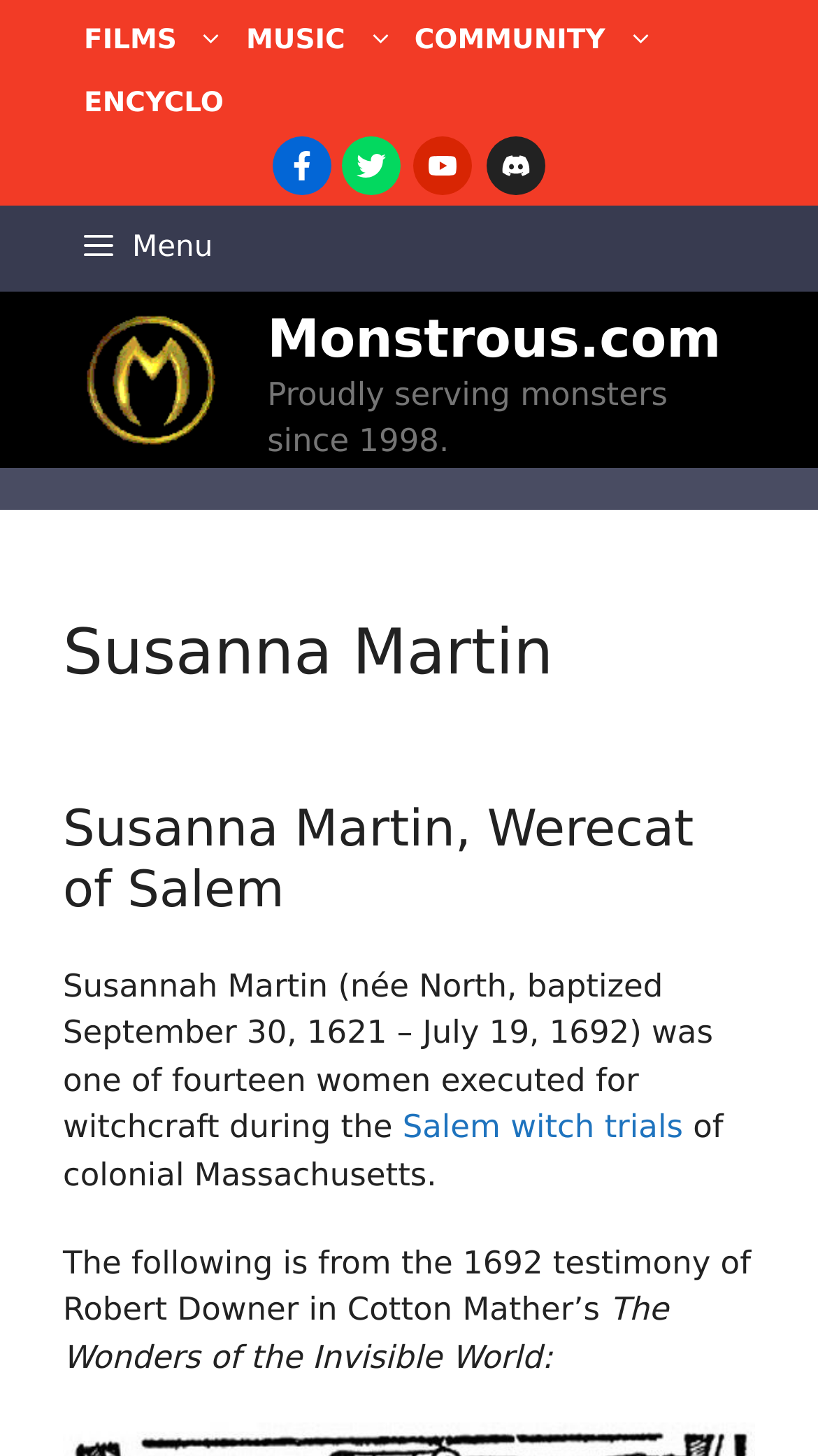Please determine the bounding box coordinates of the element to click in order to execute the following instruction: "Read about Susanna Martin". The coordinates should be four float numbers between 0 and 1, specified as [left, top, right, bottom].

[0.077, 0.394, 0.923, 0.506]